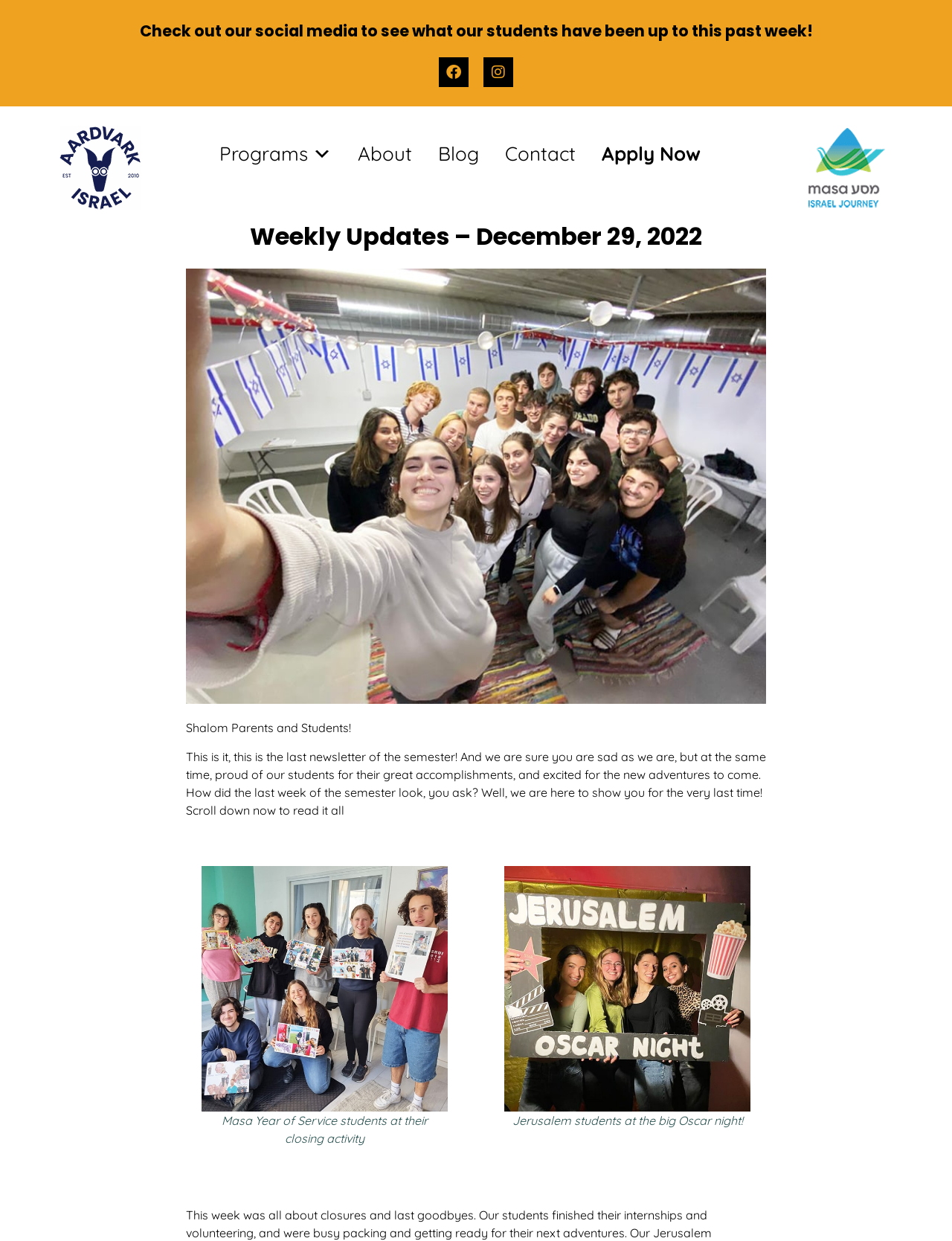Determine the bounding box for the HTML element described here: "“This Is Tomorrow” 02.17.2023". The coordinates should be given as [left, top, right, bottom] with each number being a float between 0 and 1.

None